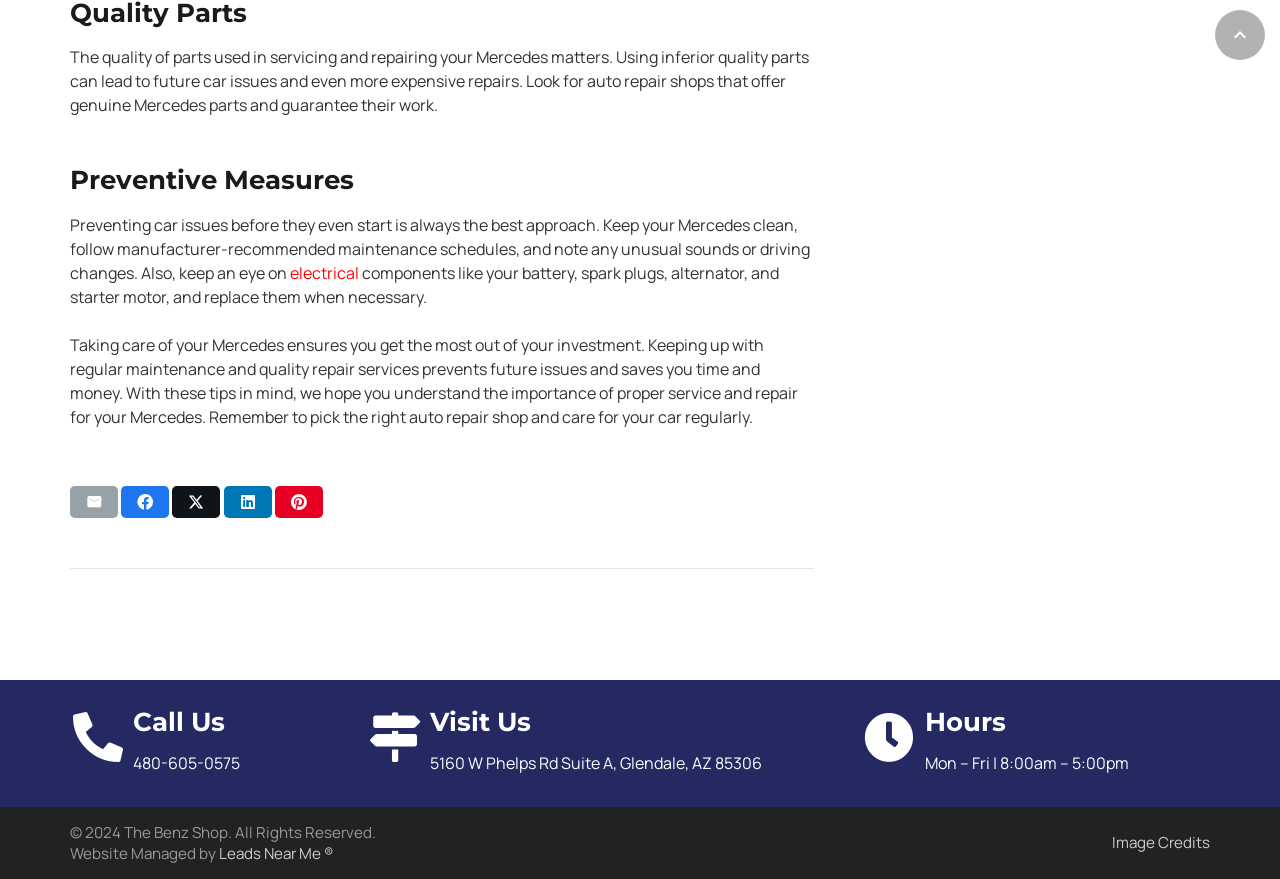What is the phone number to call for service?
Please interpret the details in the image and answer the question thoroughly.

The phone number 480-605-0575 is provided on the webpage as a contact number for service, along with a 'Call Us' link.